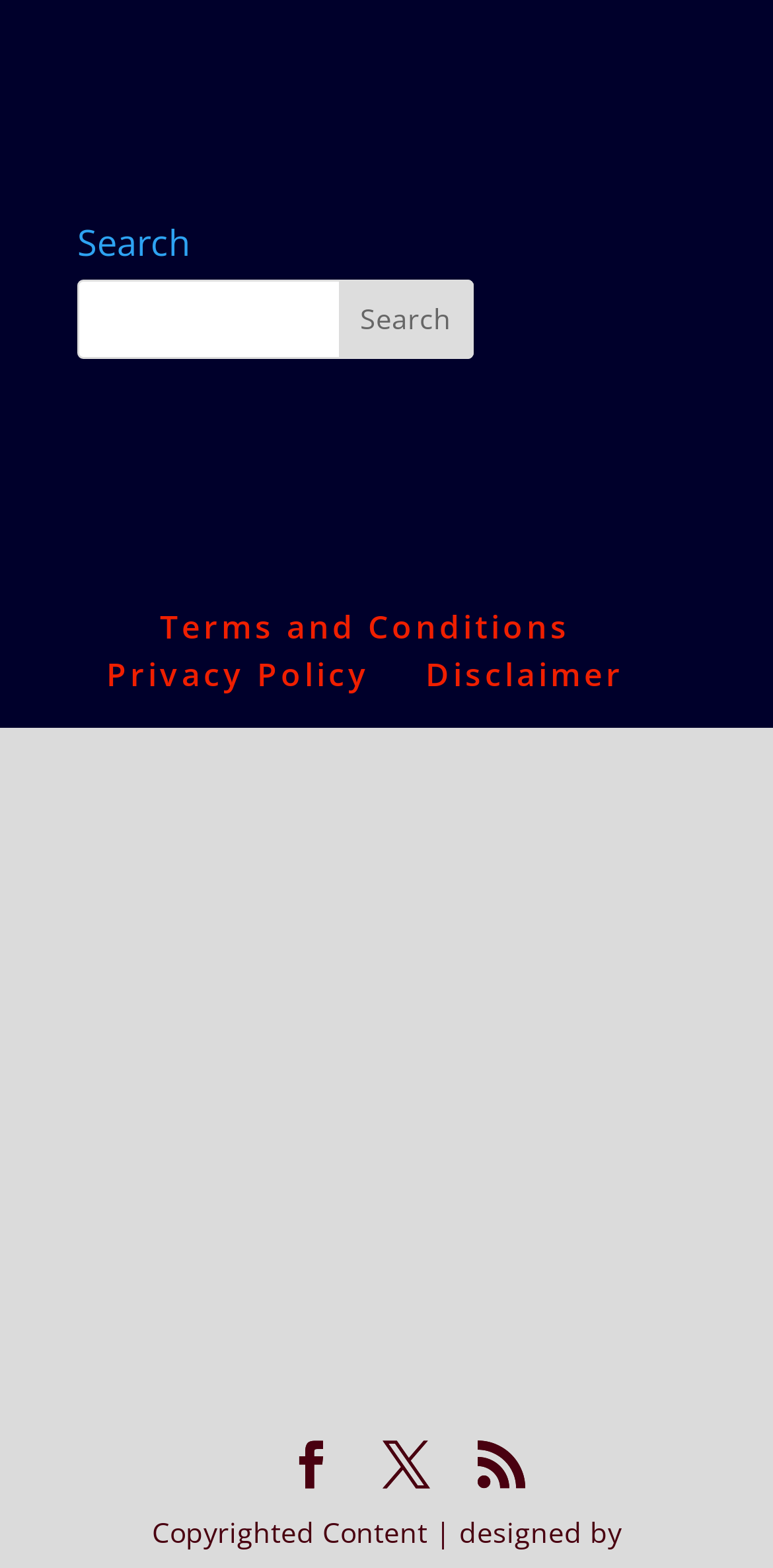Provide the bounding box coordinates for the specified HTML element described in this description: "Residential". The coordinates should be four float numbers ranging from 0 to 1, in the format [left, top, right, bottom].

None